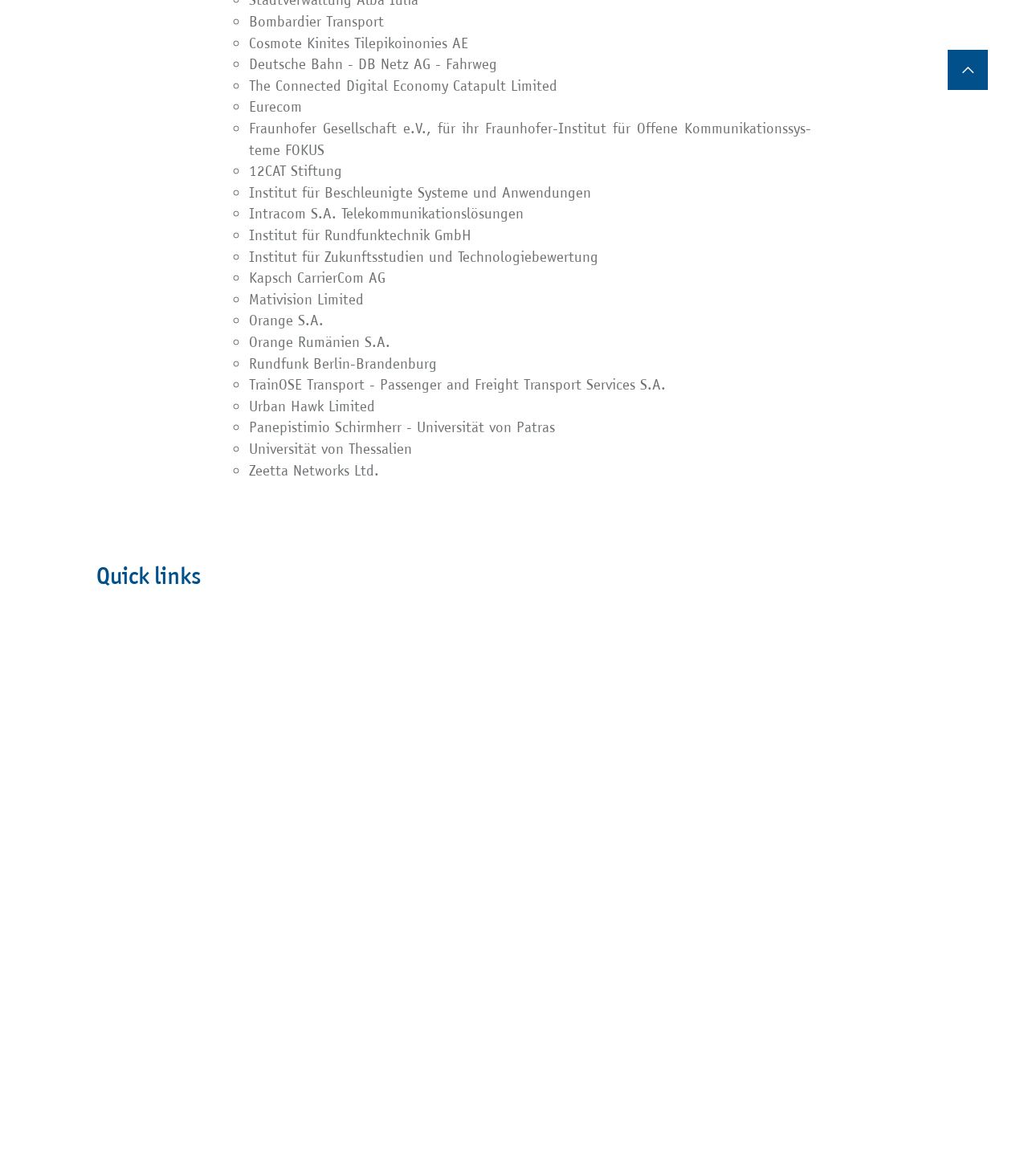Locate the bounding box of the UI element described by: "parent_node: Follow us: title="RSS Feed"" in the given webpage screenshot.

[0.877, 0.796, 0.925, 0.839]